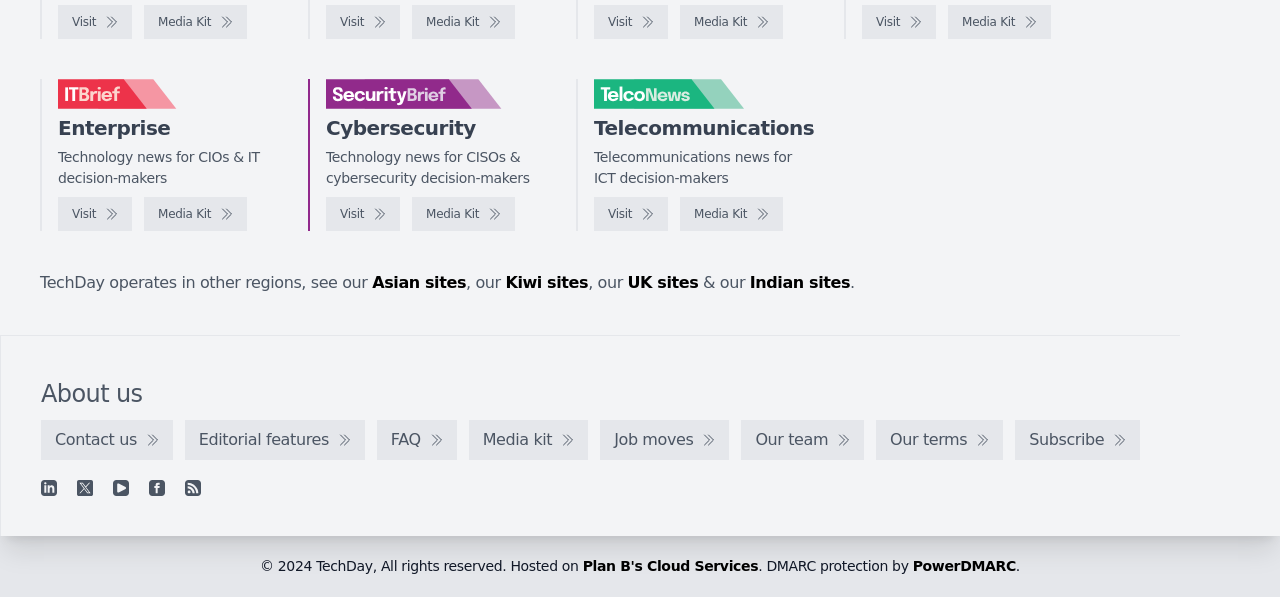Based on the image, please elaborate on the answer to the following question:
What is the purpose of the 'Media Kit' link?

The 'Media Kit' link is likely used to access media resources, such as logos, images, and other press materials, for TechDay and its related brands. This is a common practice for companies to provide media kits for journalists and other external parties.